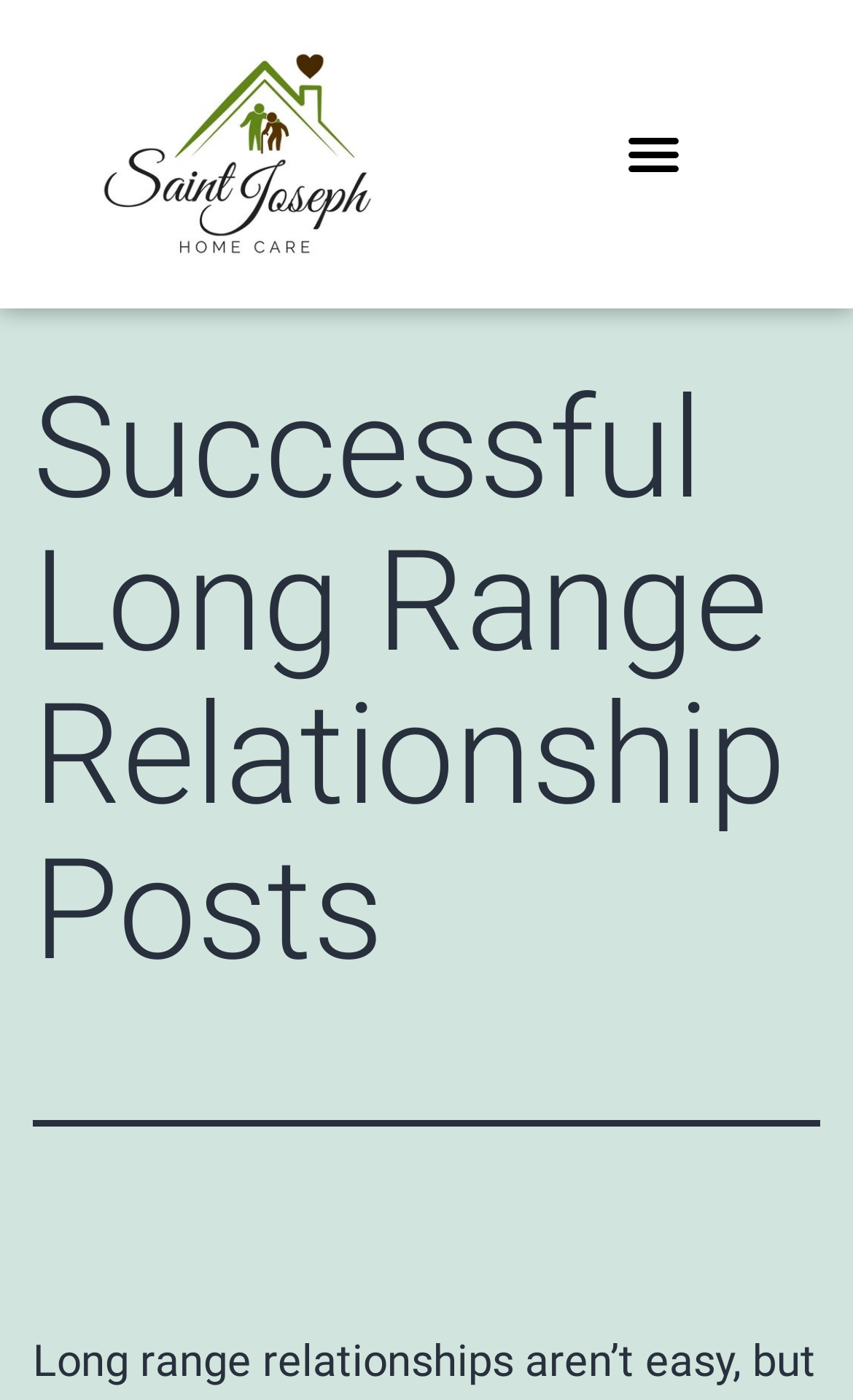Based on the description "Menu", find the bounding box of the specified UI element.

[0.718, 0.08, 0.814, 0.139]